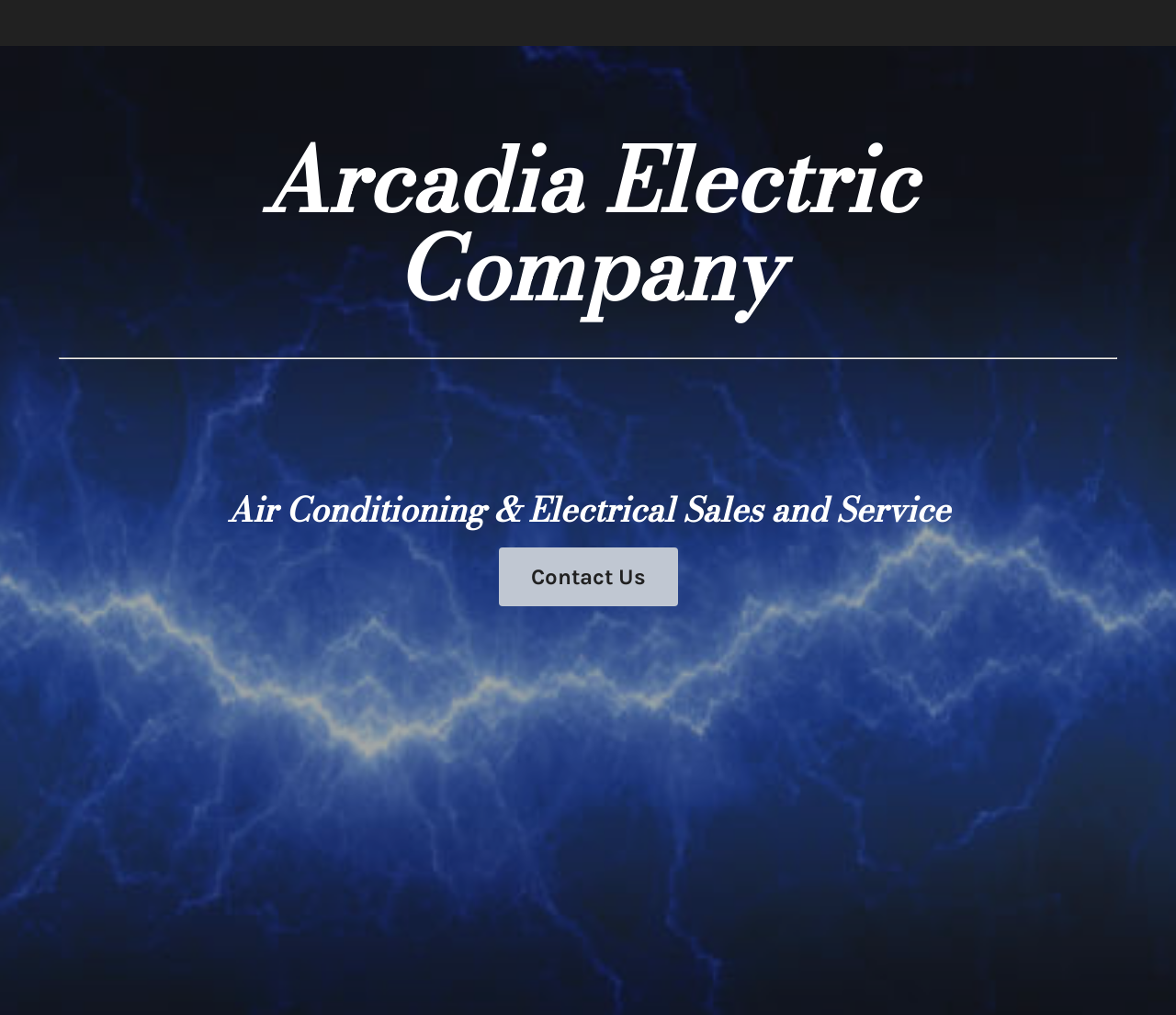Determine the main heading of the webpage and generate its text.

Arcadia Electric Company

